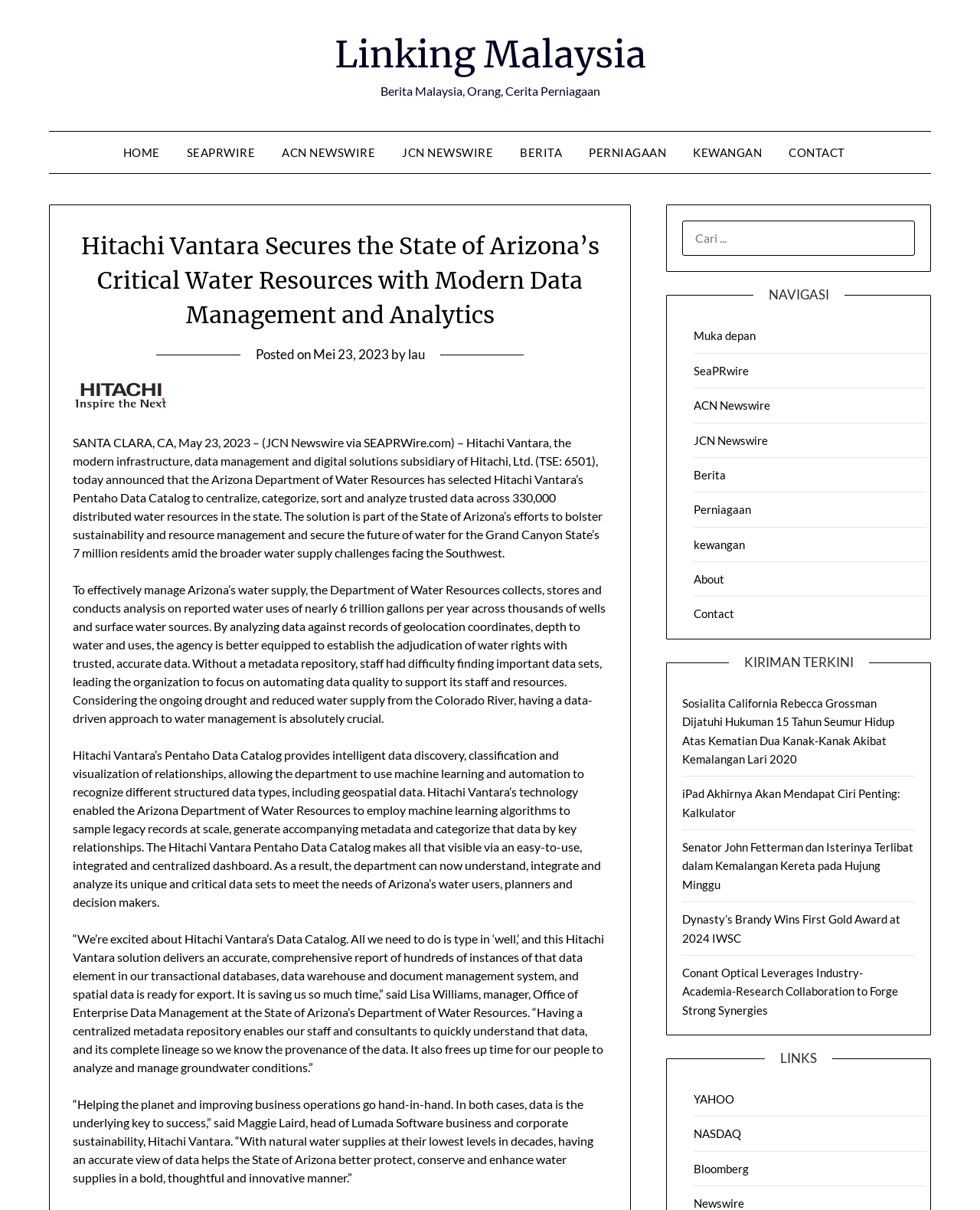Extract the main headline from the webpage and generate its text.

Hitachi Vantara Secures the State of Arizona’s Critical Water Resources with Modern Data Management and Analytics